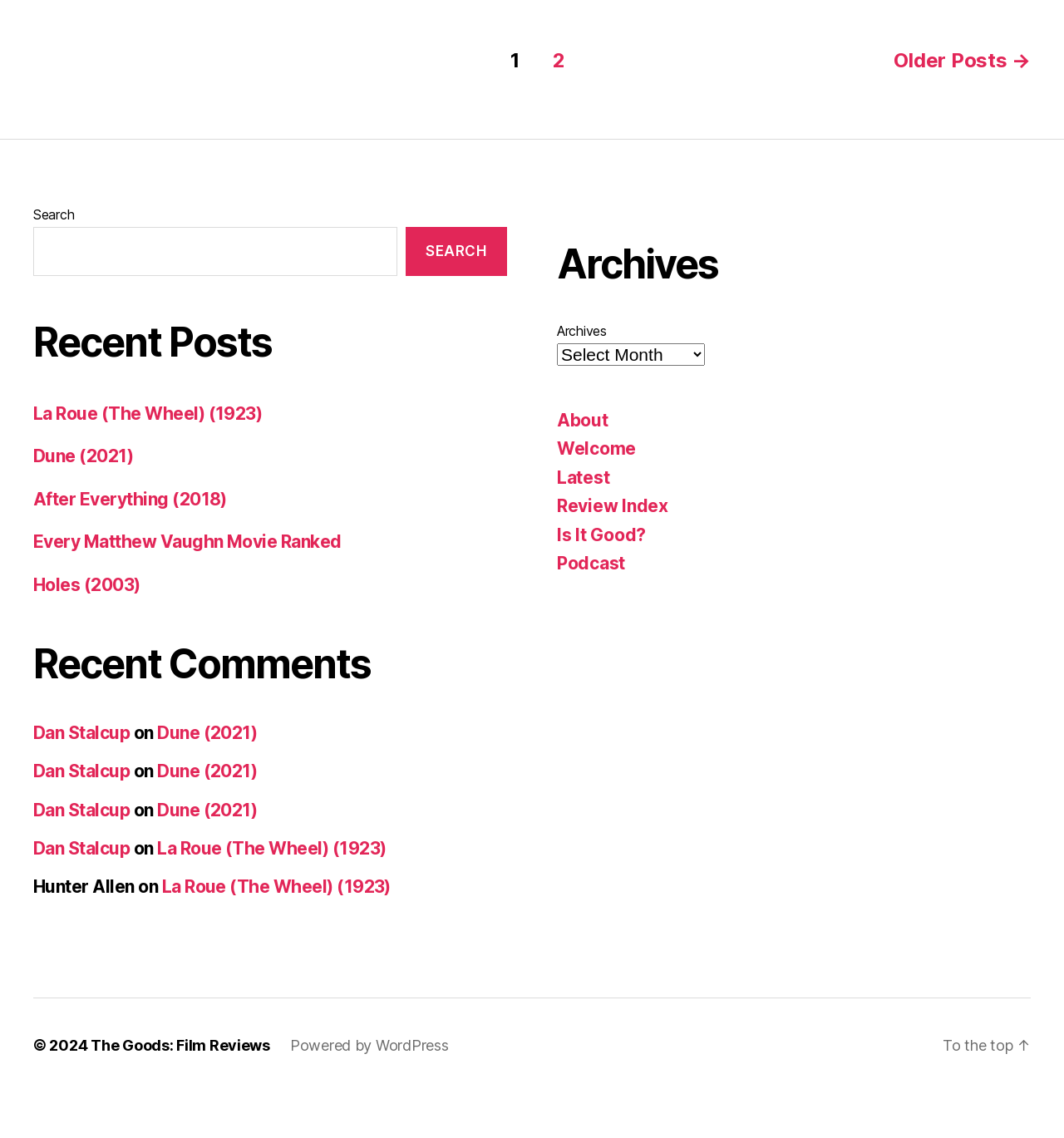Determine the bounding box for the UI element described here: "parent_node: Functionality name="Functionality" value="false"".

None